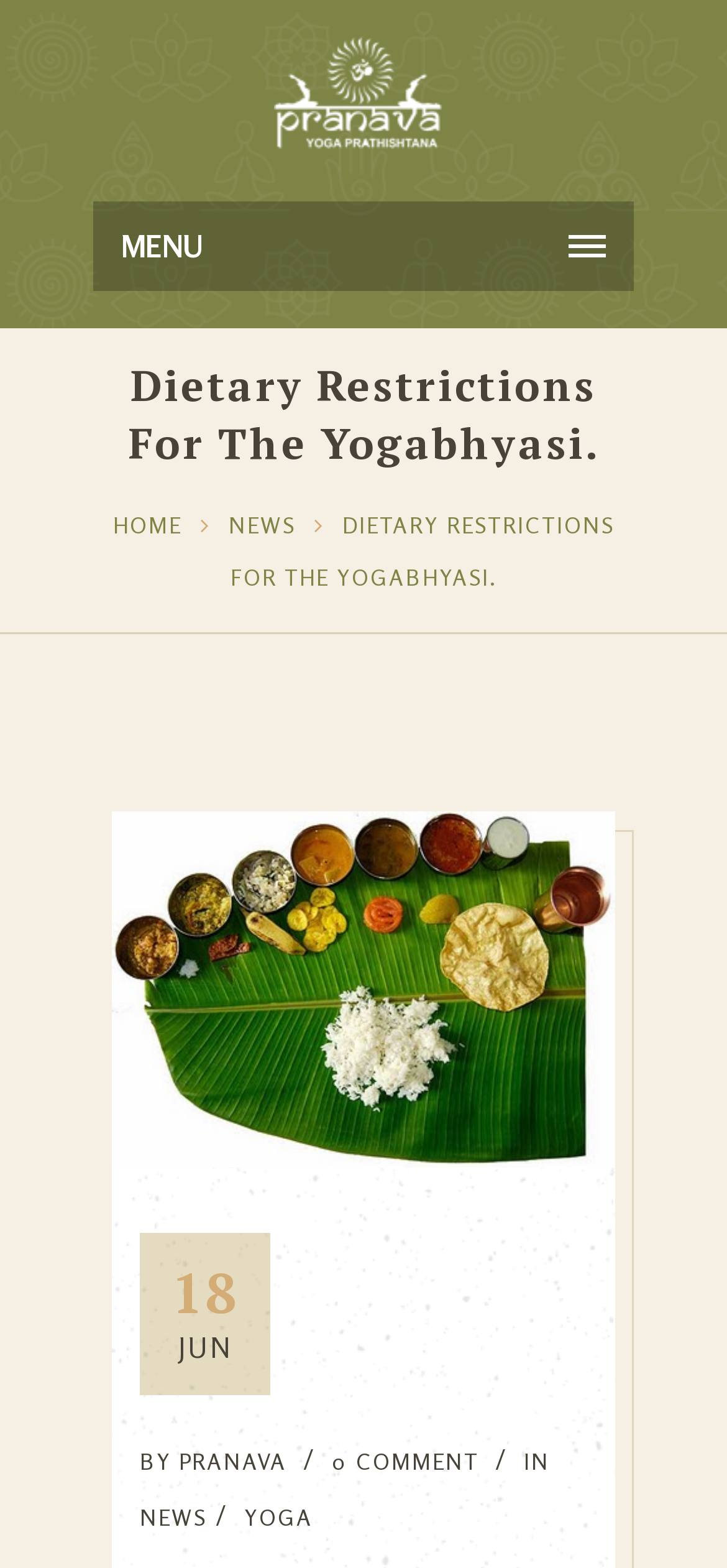What are the categories of articles?
Look at the screenshot and respond with one word or a short phrase.

NEWS, YOGA